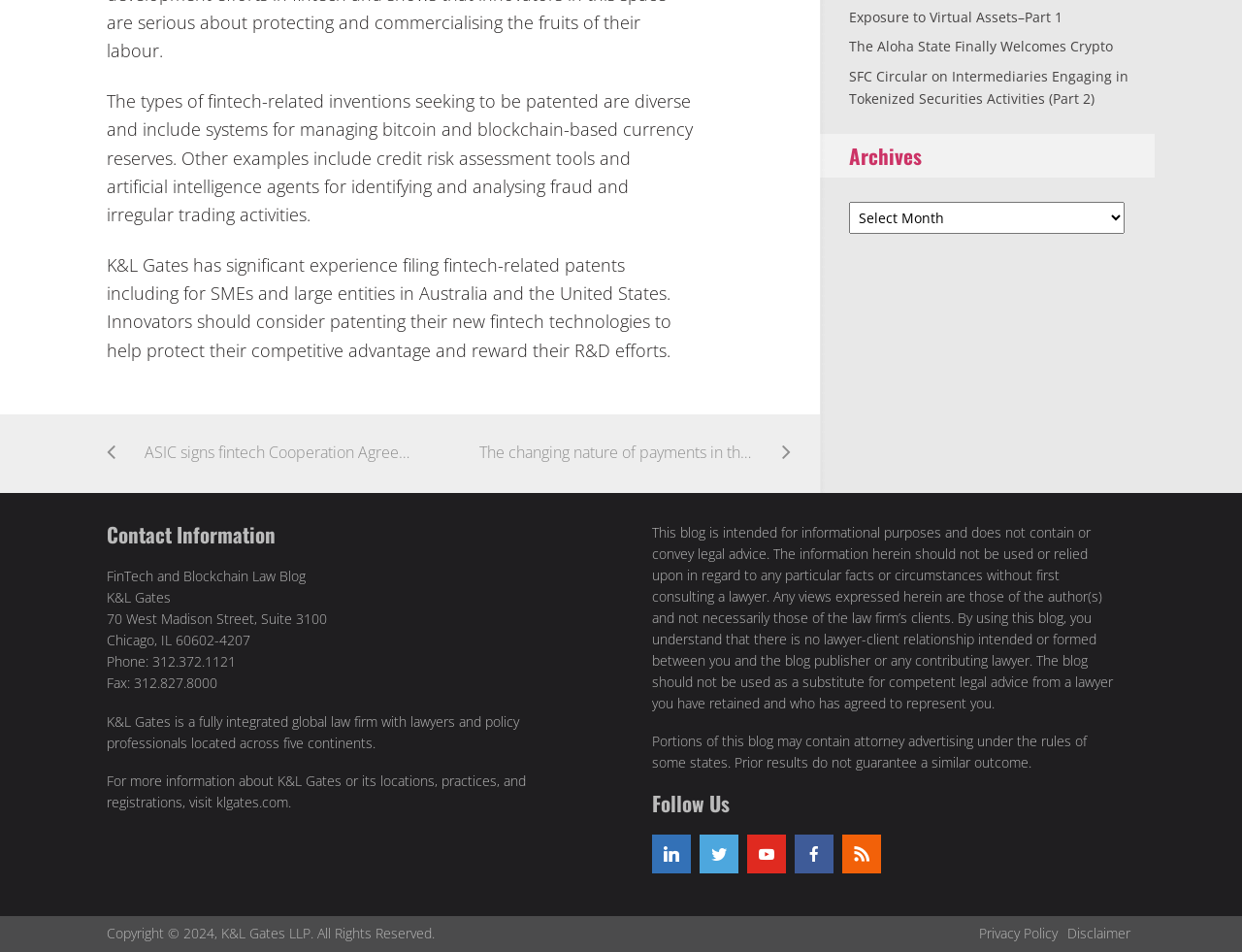Using the webpage screenshot, find the UI element described by Privacy Policy. Provide the bounding box coordinates in the format (top-left x, top-left y, bottom-right x, bottom-right y), ensuring all values are floating point numbers between 0 and 1.

[0.788, 0.97, 0.852, 0.99]